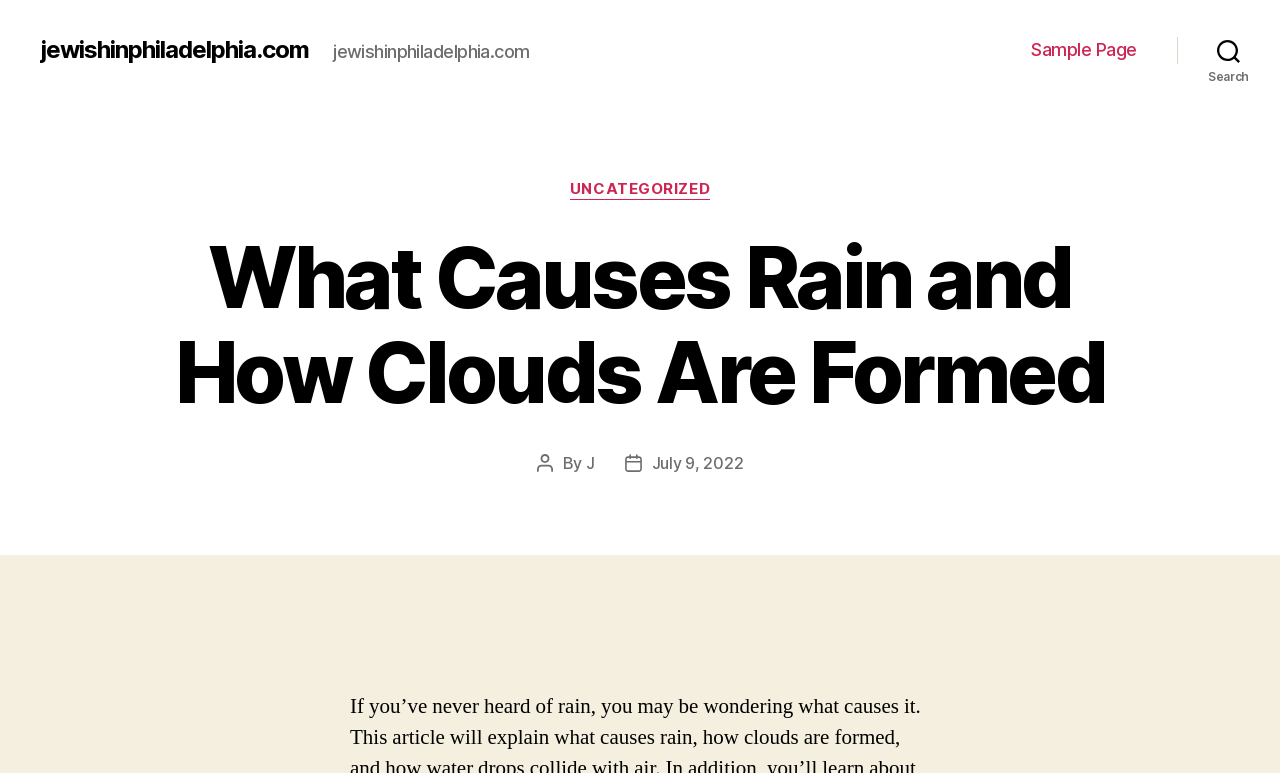Who is the author of the current post?
Give a comprehensive and detailed explanation for the question.

I found the author of the current post by looking at the text 'Post author' and its adjacent link 'J', which suggests that J is the author of the current post.